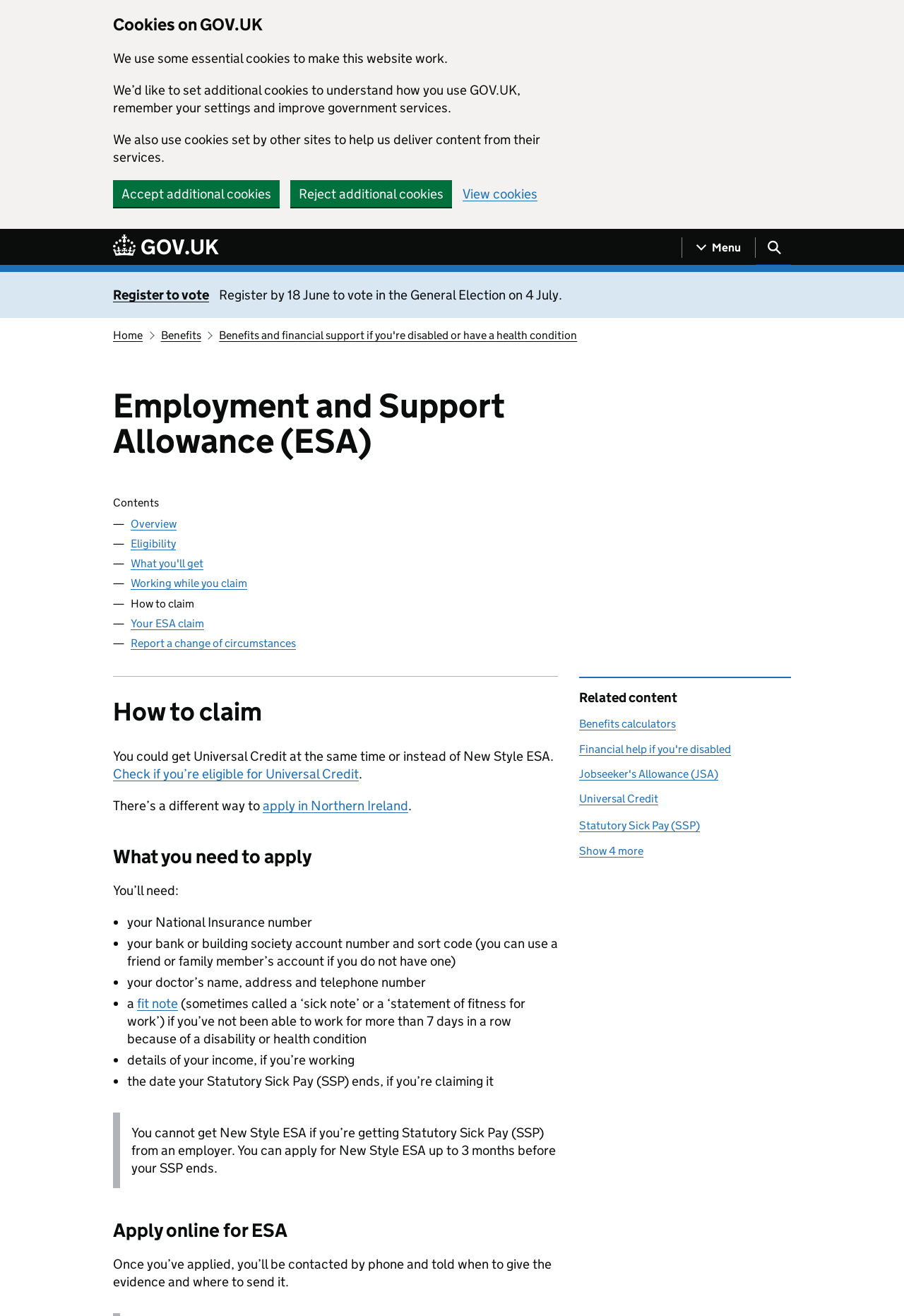Can you specify the bounding box coordinates of the area that needs to be clicked to fulfill the following instruction: "View related content"?

[0.641, 0.523, 0.875, 0.537]